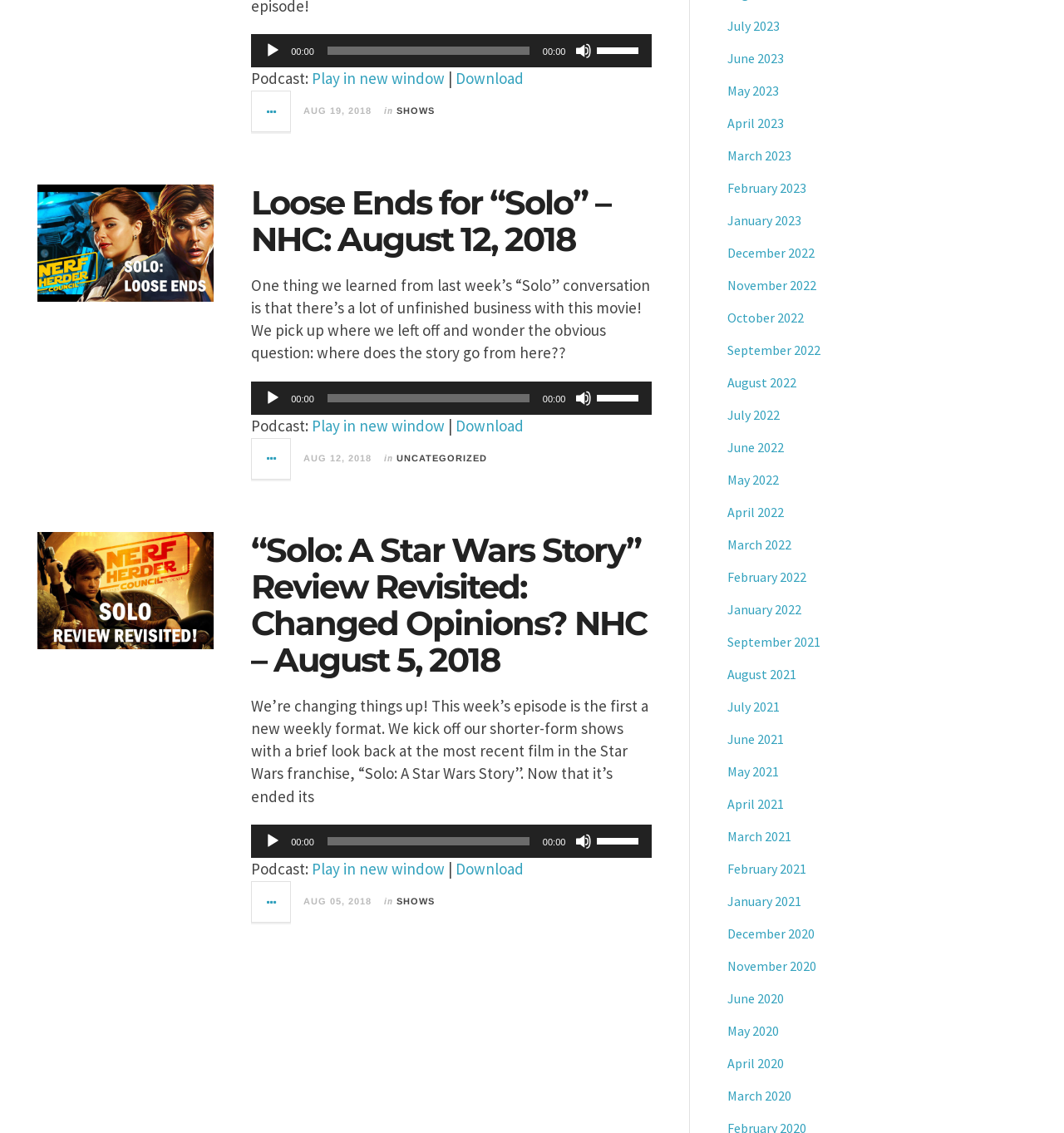Identify the bounding box coordinates of the element to click to follow this instruction: 'Sign up now'. Ensure the coordinates are four float values between 0 and 1, provided as [left, top, right, bottom].

None